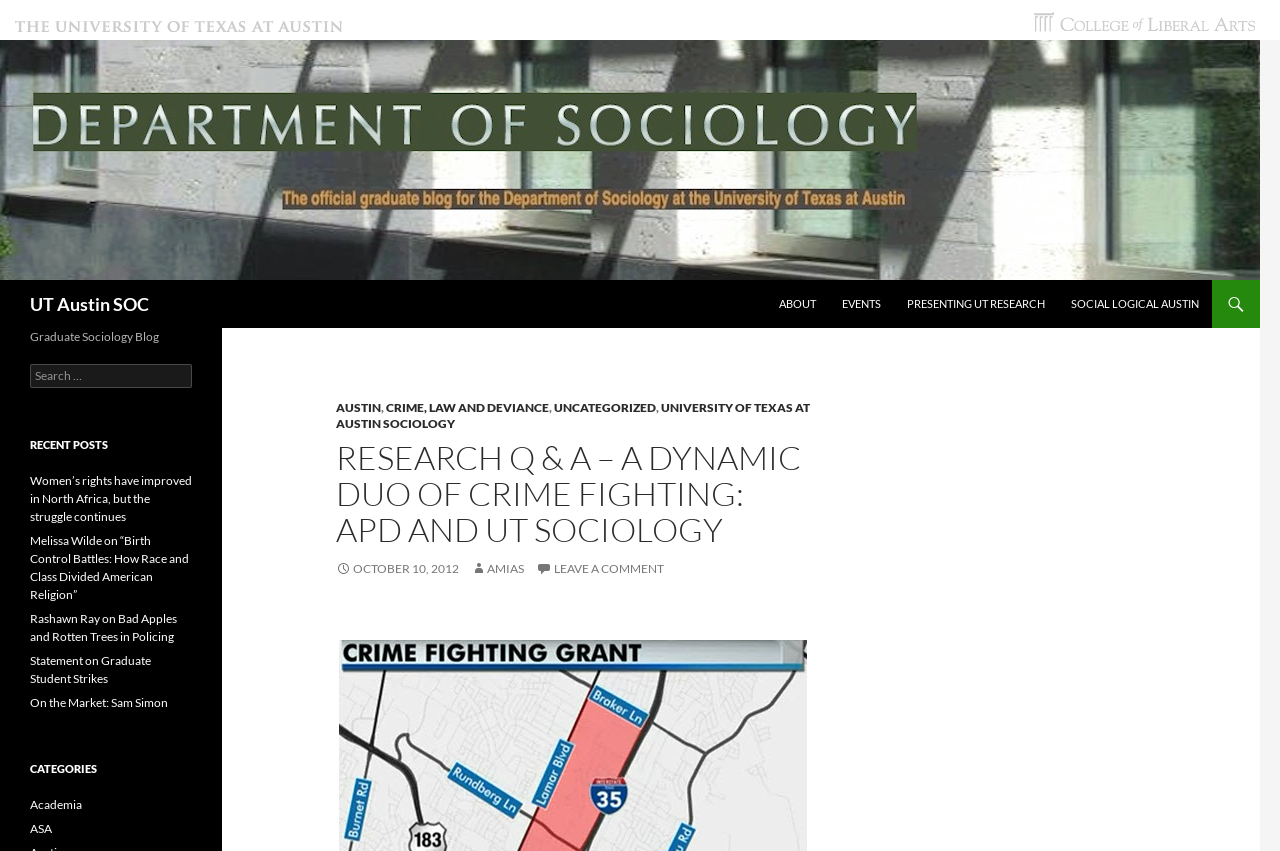Locate the bounding box coordinates of the element that should be clicked to fulfill the instruction: "View categories".

[0.023, 0.893, 0.15, 0.914]